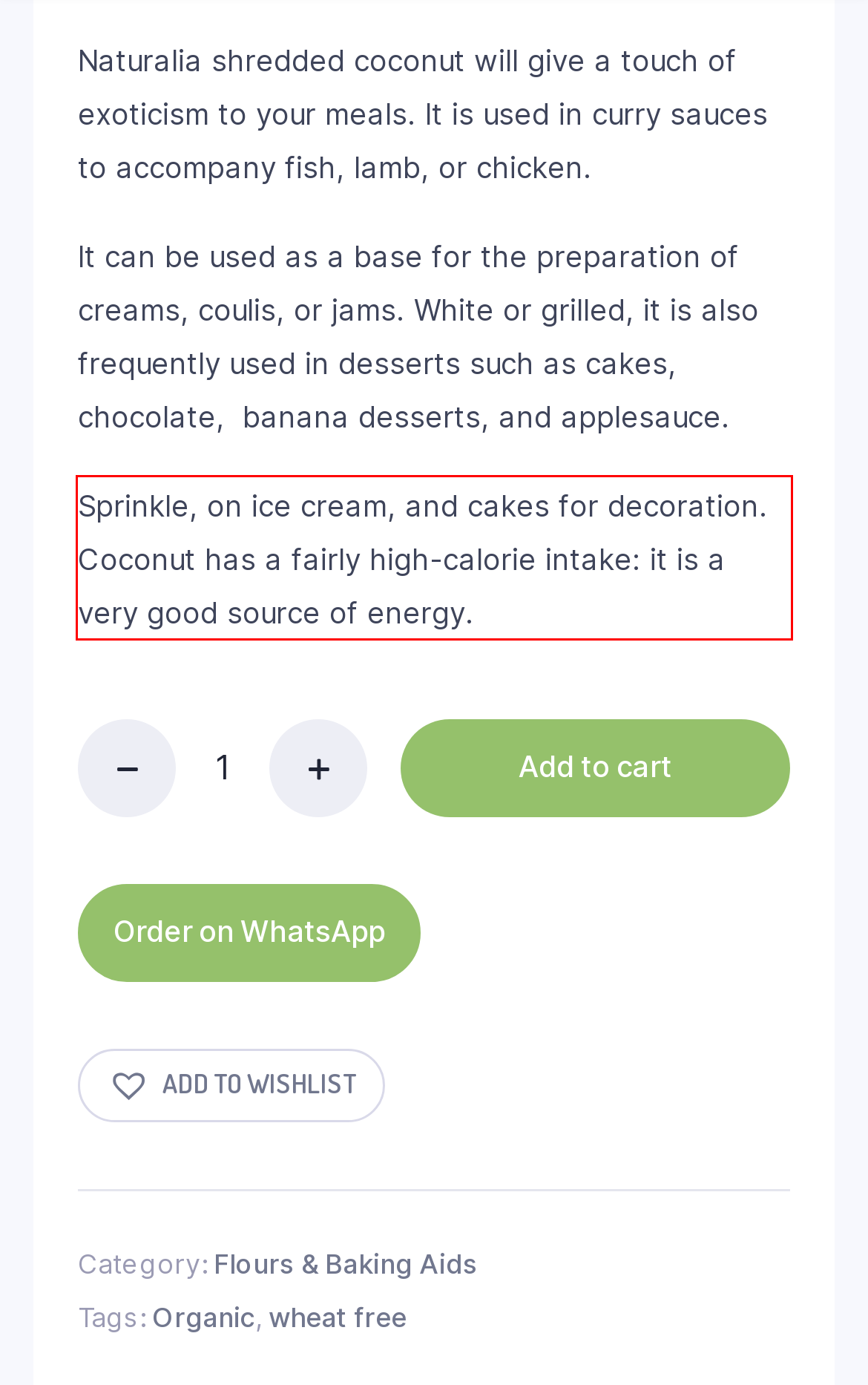Look at the screenshot of the webpage, locate the red rectangle bounding box, and generate the text content that it contains.

Sprinkle, on ice cream, and cakes for decoration. Coconut has a fairly high-calorie intake: it is a very good source of energy.